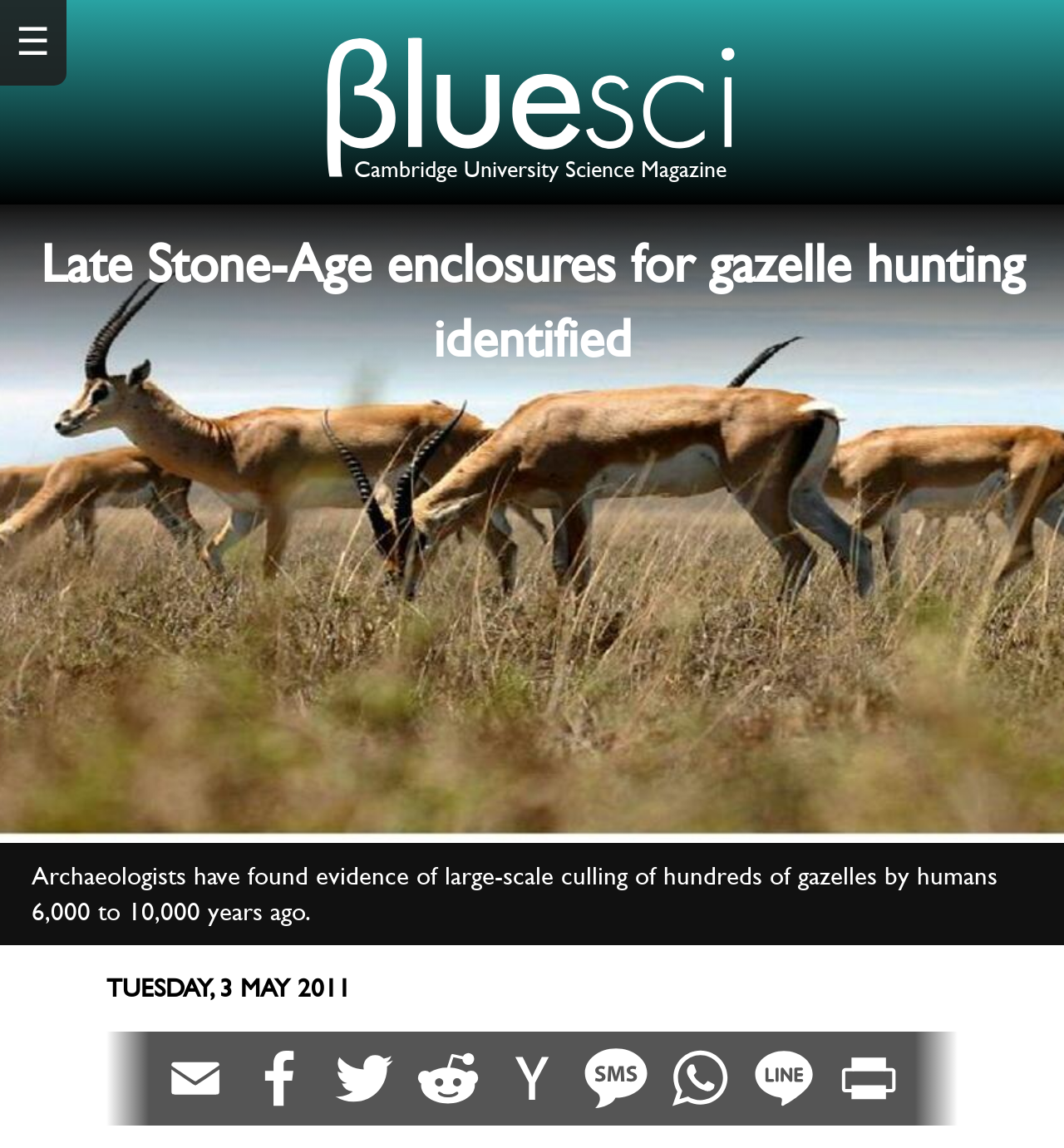Please give a succinct answer using a single word or phrase:
How many images are there at the bottom of the page?

10